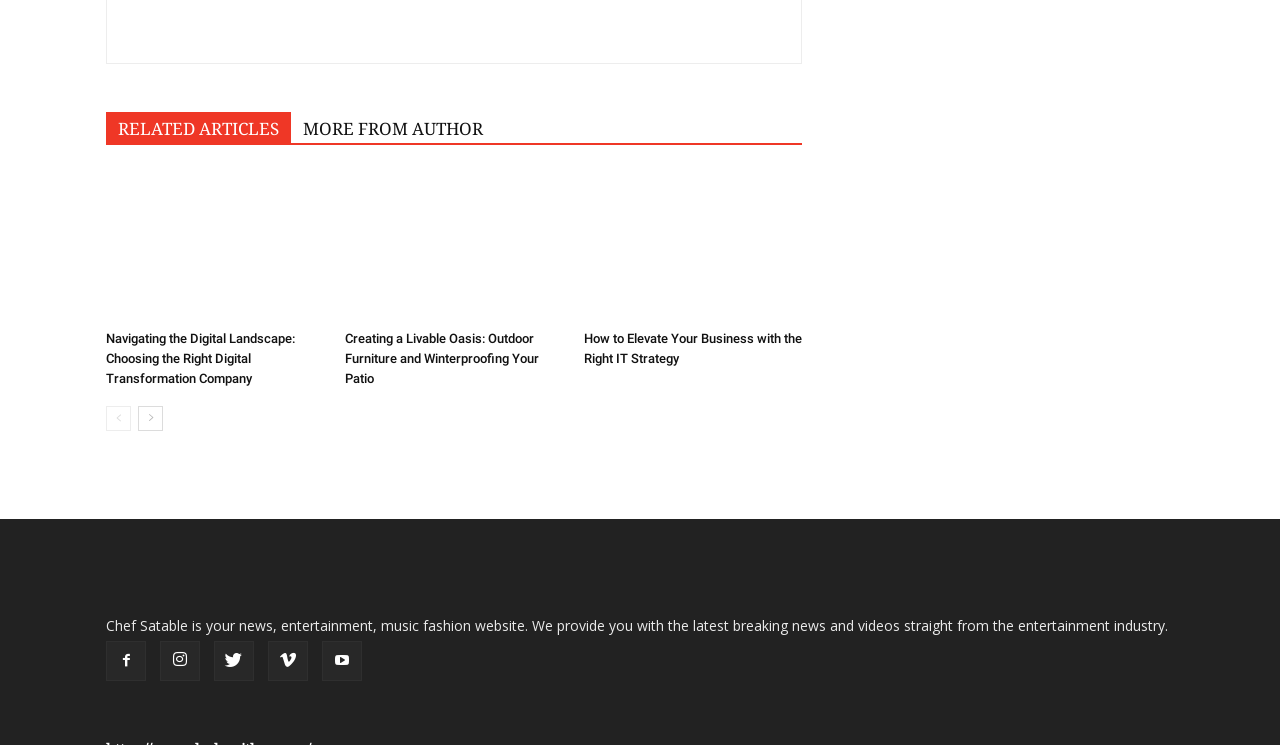Can you provide the bounding box coordinates for the element that should be clicked to implement the instruction: "Share on social media"?

[0.083, 0.86, 0.114, 0.914]